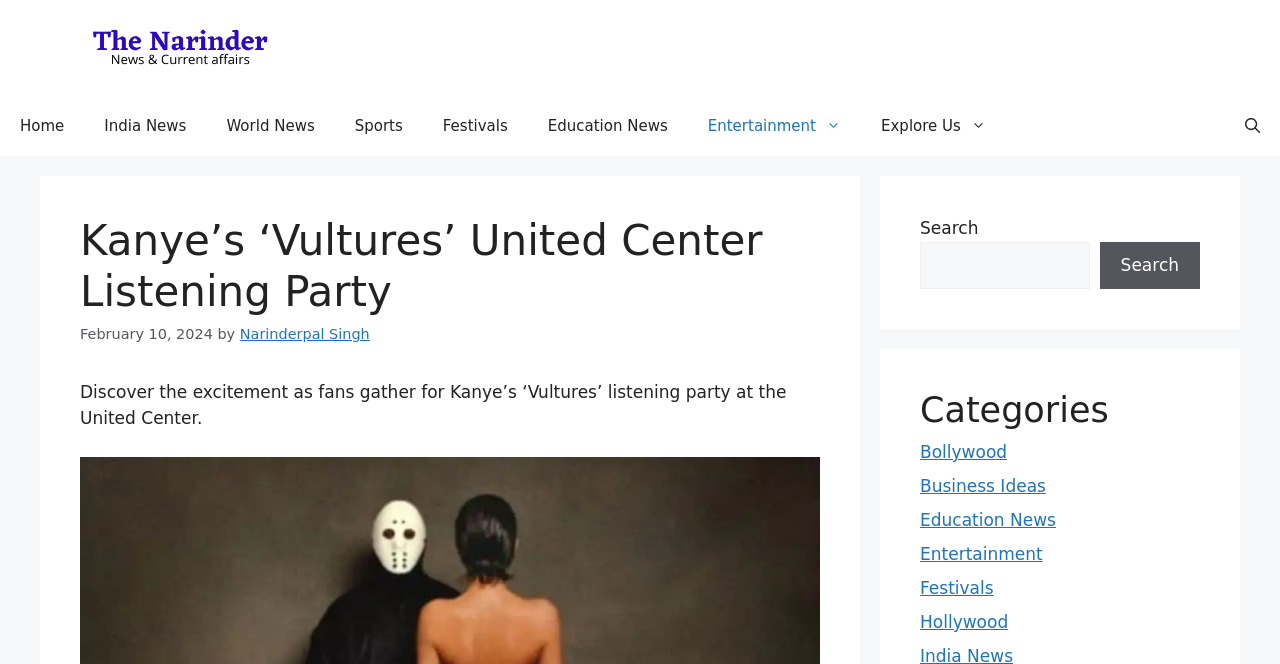Specify the bounding box coordinates of the area to click in order to execute this command: 'Explore the 'Entertainment' category'. The coordinates should consist of four float numbers ranging from 0 to 1, and should be formatted as [left, top, right, bottom].

[0.537, 0.145, 0.673, 0.236]